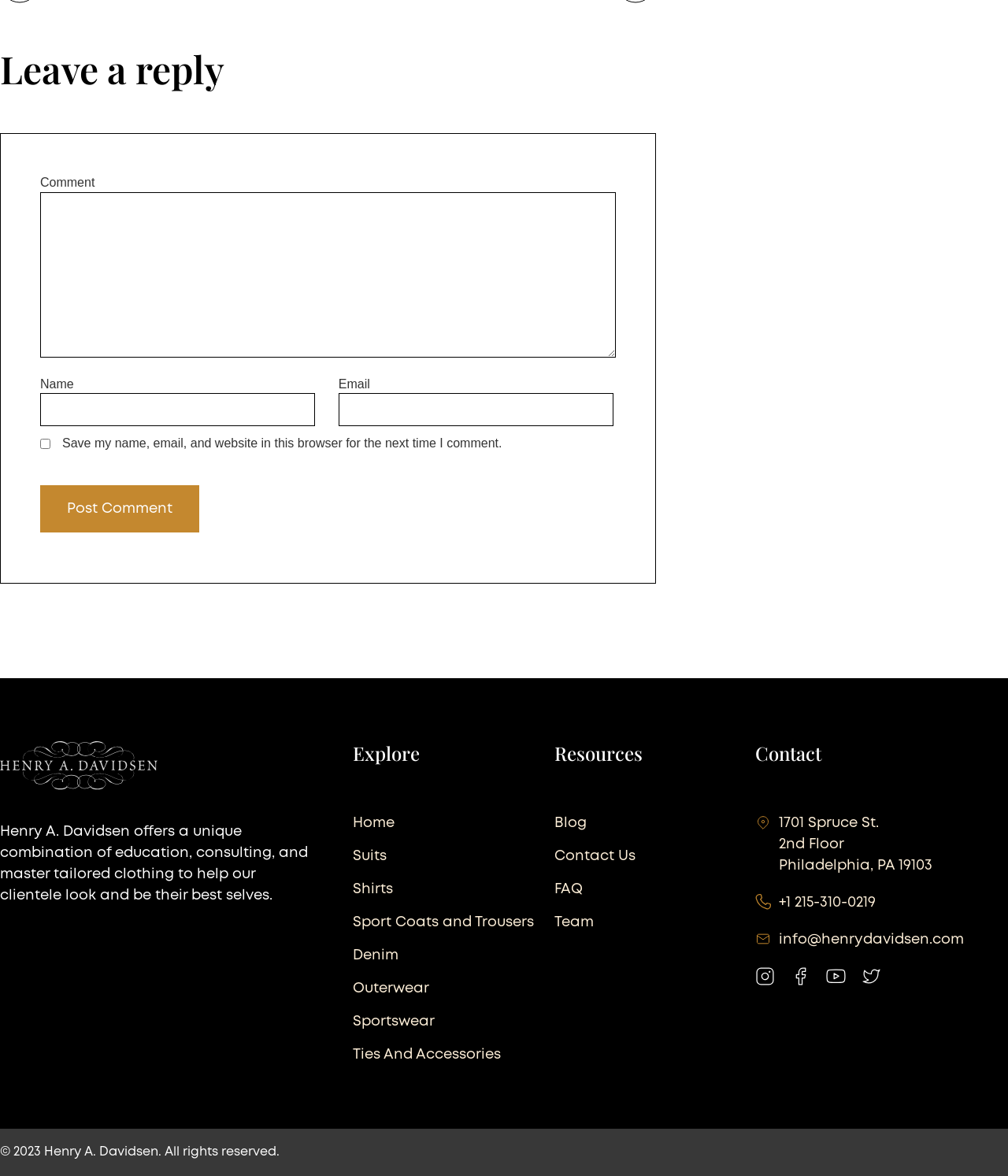Please identify the bounding box coordinates of the region to click in order to complete the task: "Enter your name". The coordinates must be four float numbers between 0 and 1, specified as [left, top, right, bottom].

[0.04, 0.334, 0.312, 0.362]